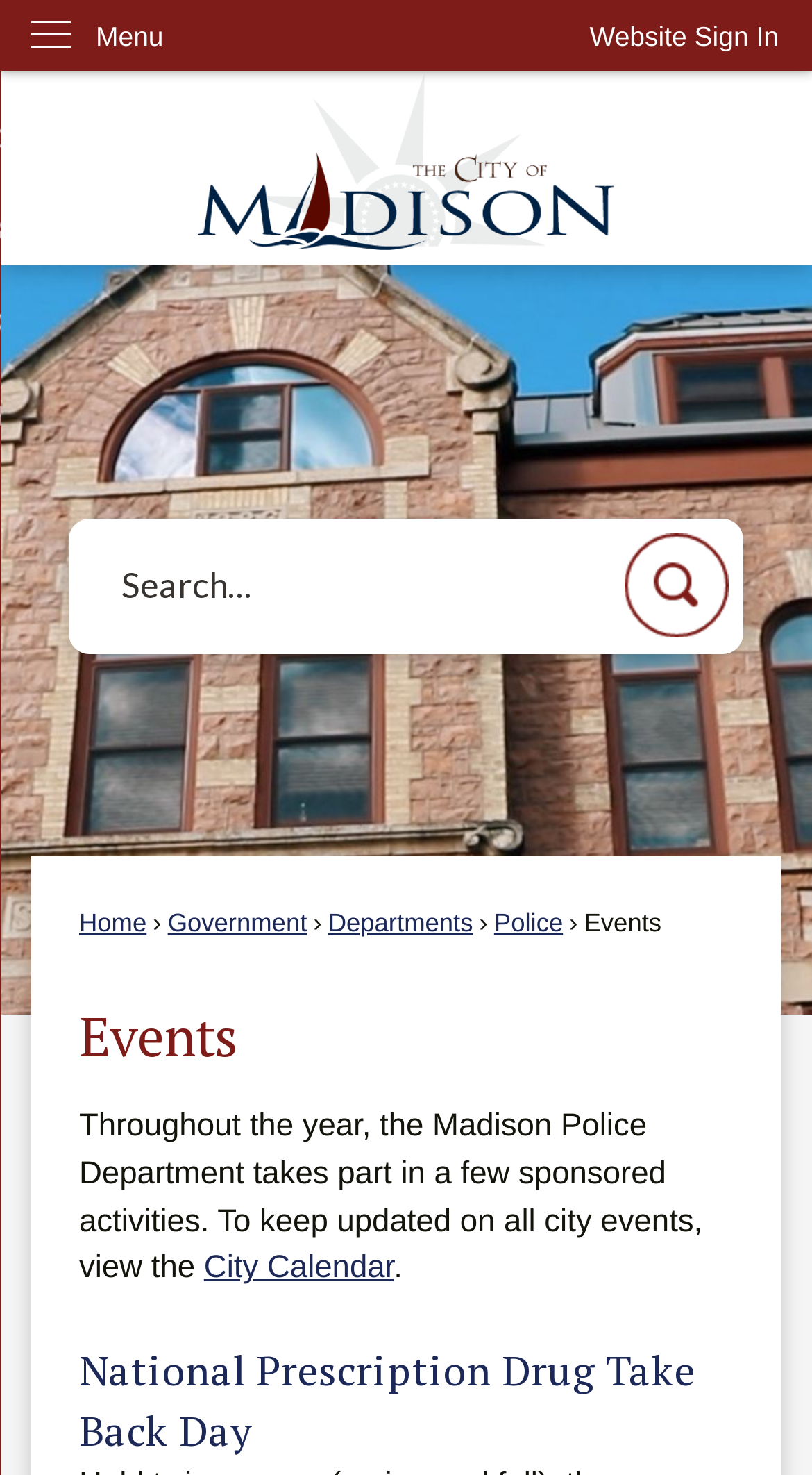Illustrate the webpage thoroughly, mentioning all important details.

The webpage is about events in Madison, SD, with a focus on the Madison Police Department's sponsored activities. At the top left, there is a "Skip to Main Content" link, followed by a "Website Sign In" button at the top right. Below the sign-in button, there is a vertical menu with a "Menu" label. 

On the top center, there is a "Home Page" link accompanied by an image, which is likely a logo or an icon. 

The main content area is divided into two sections. The left section has a search region with a search textbox and a search button, which also has an image. Below the search region, there are five links: "Home", "Government", "Departments", "Police", and "Events". The "Events" link is also a heading, indicating that it is a main section of the webpage.

The right section of the main content area has a brief description of the Madison Police Department's sponsored activities, followed by a link to the "City Calendar" to stay updated on all city events. Below this description, there is a heading for a specific event, "National Prescription Drug Take Back Day".